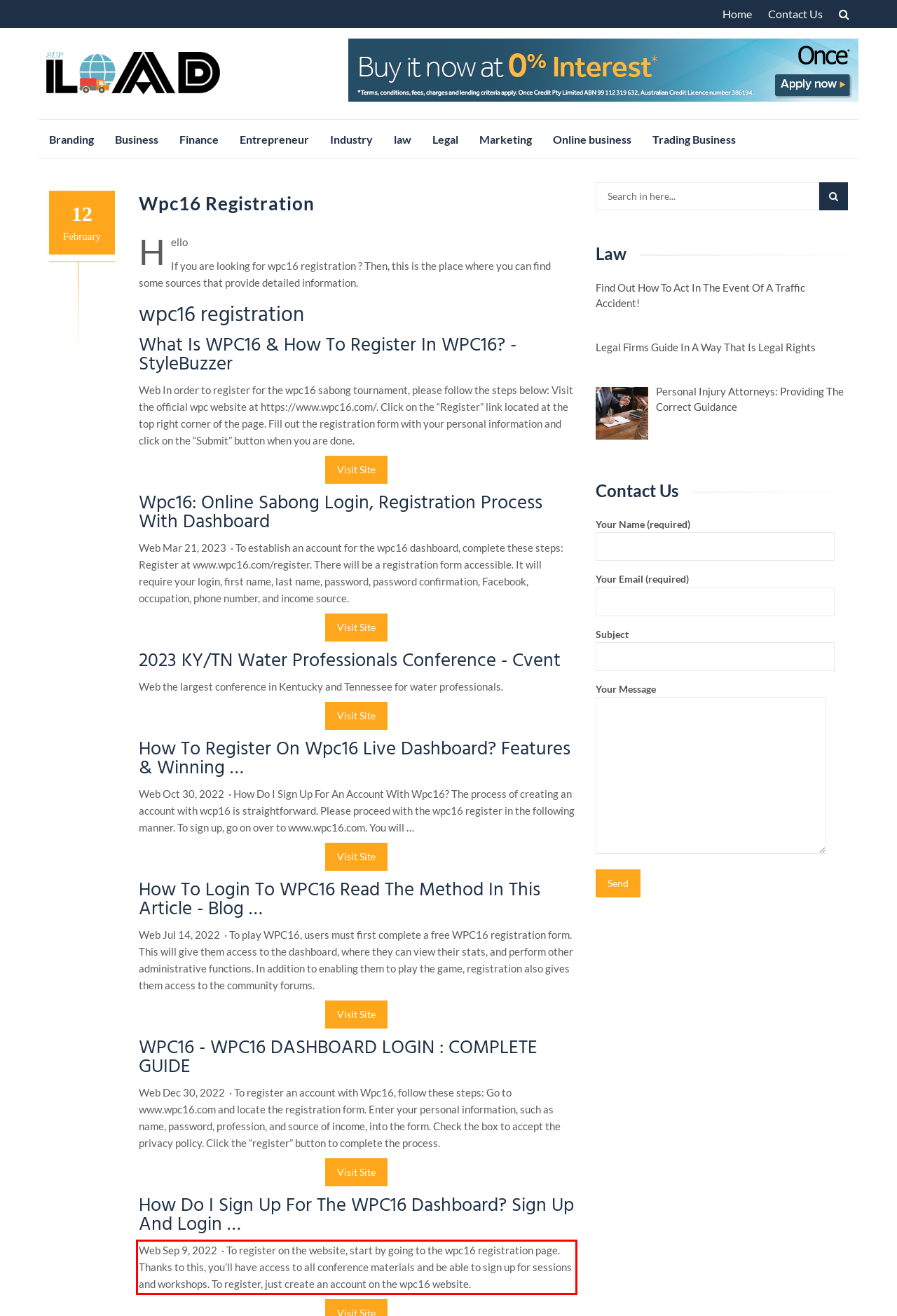You are presented with a screenshot containing a red rectangle. Extract the text found inside this red bounding box.

Web Sep 9, 2022 · To register on the website, start by going to the wpc16 registration page. Thanks to this, you’ll have access to all conference materials and be able to sign up for sessions and workshops. To register, just create an account on the wpc16 website.